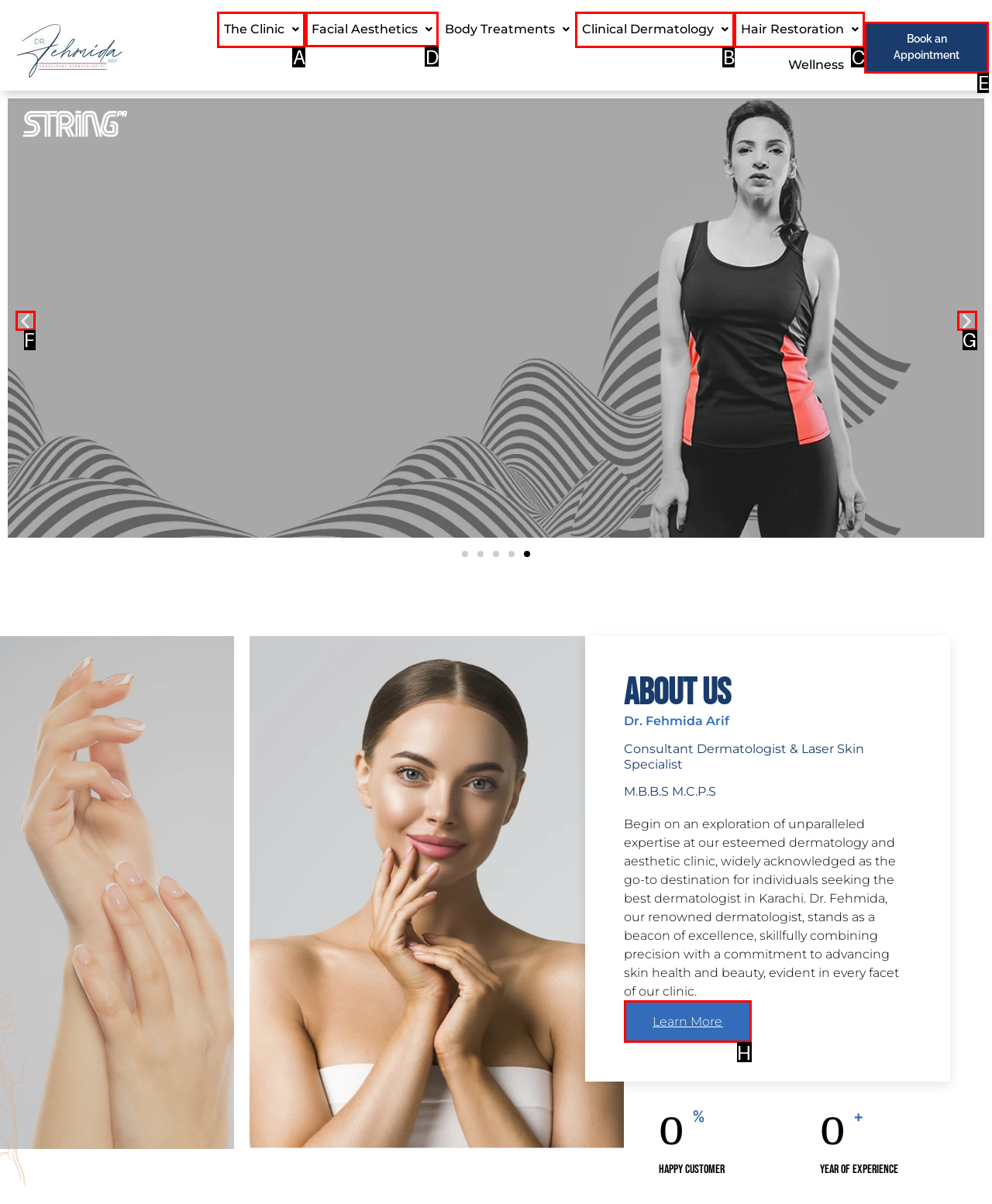Point out the UI element to be clicked for this instruction: Navigate to Facial Aesthetics. Provide the answer as the letter of the chosen element.

D